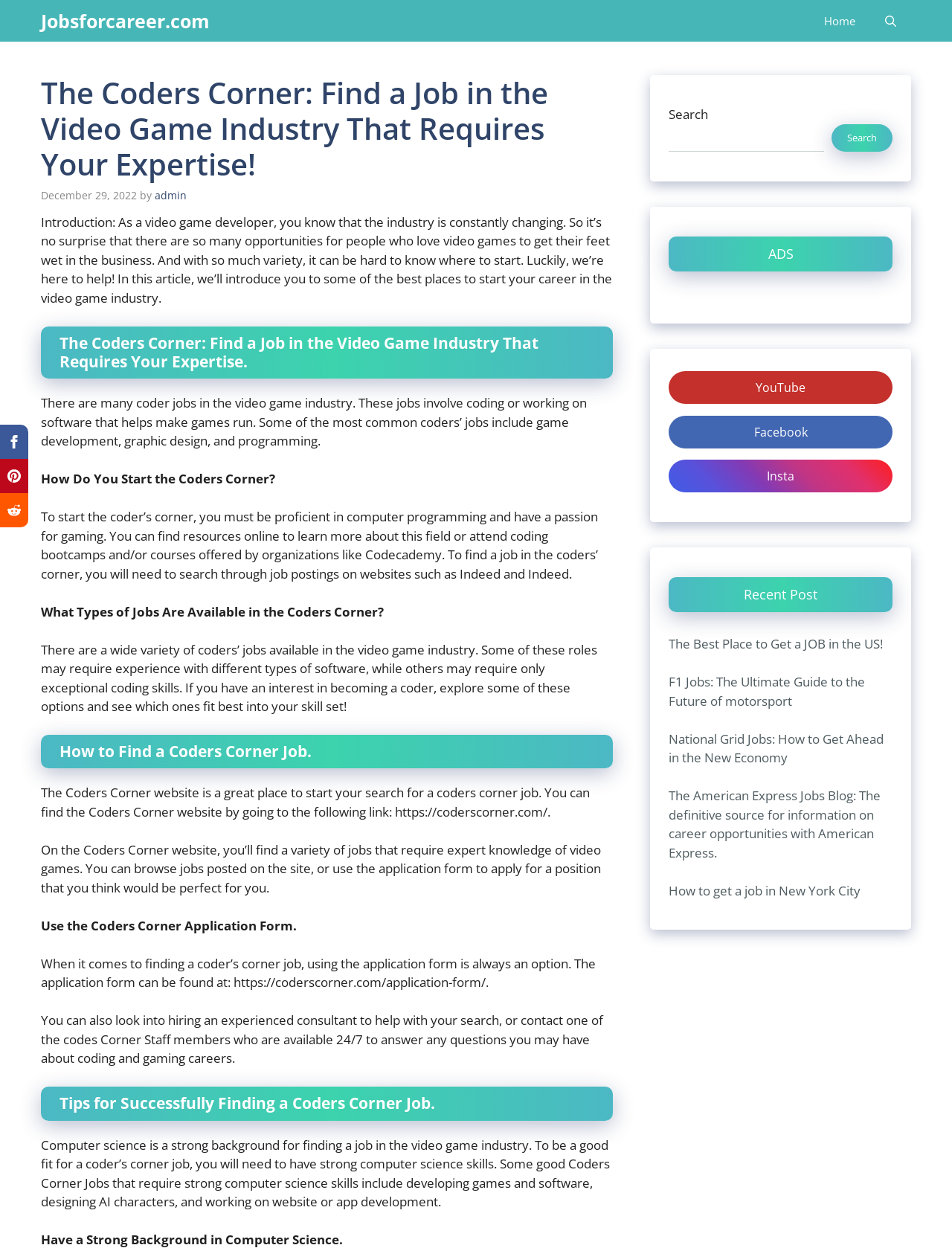What is required to start a career in the coders corner?
Using the information from the image, answer the question thoroughly.

According to the webpage, 'To start the coder’s corner, you must be proficient in computer programming and have a passion for gaming.' This suggests that having a strong background in computer programming and a genuine interest in gaming are essential to pursuing a career in the coders corner.